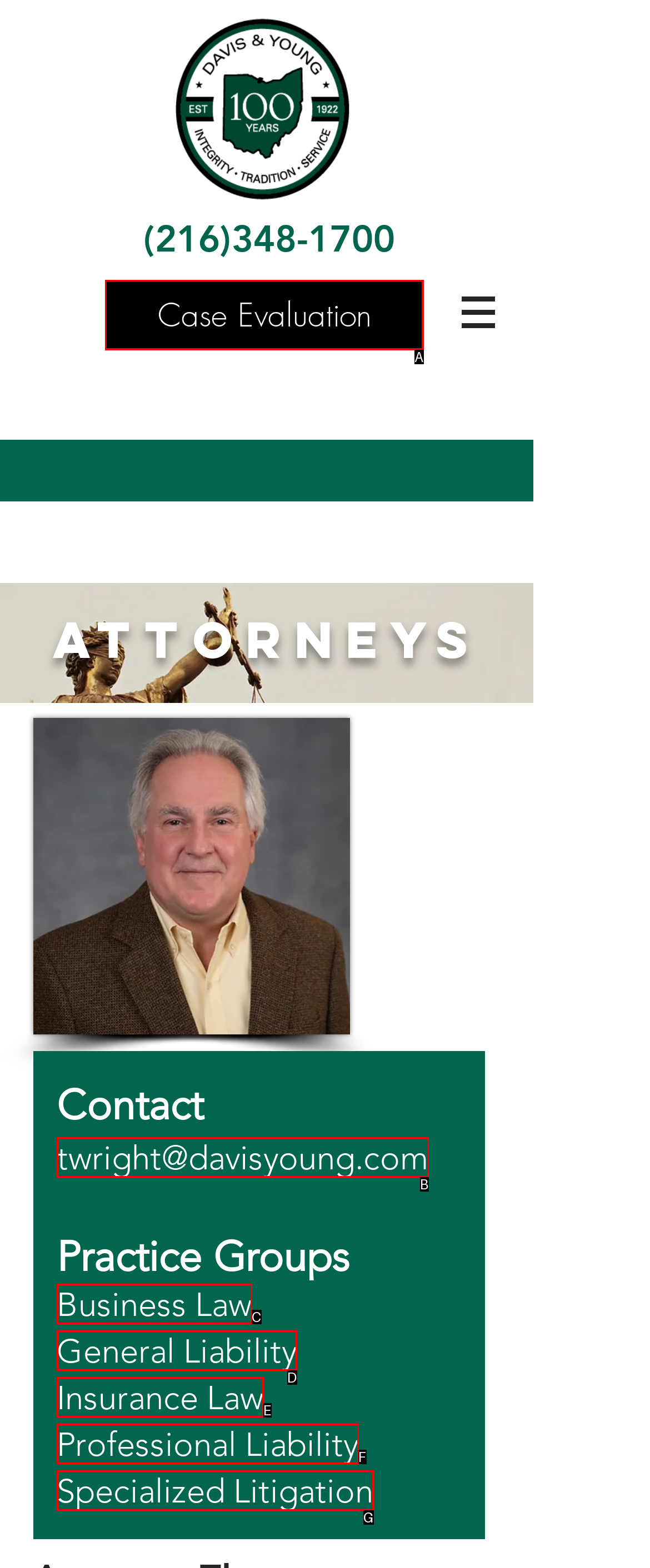Determine the HTML element that aligns with the description: Professional Liability
Answer by stating the letter of the appropriate option from the available choices.

F